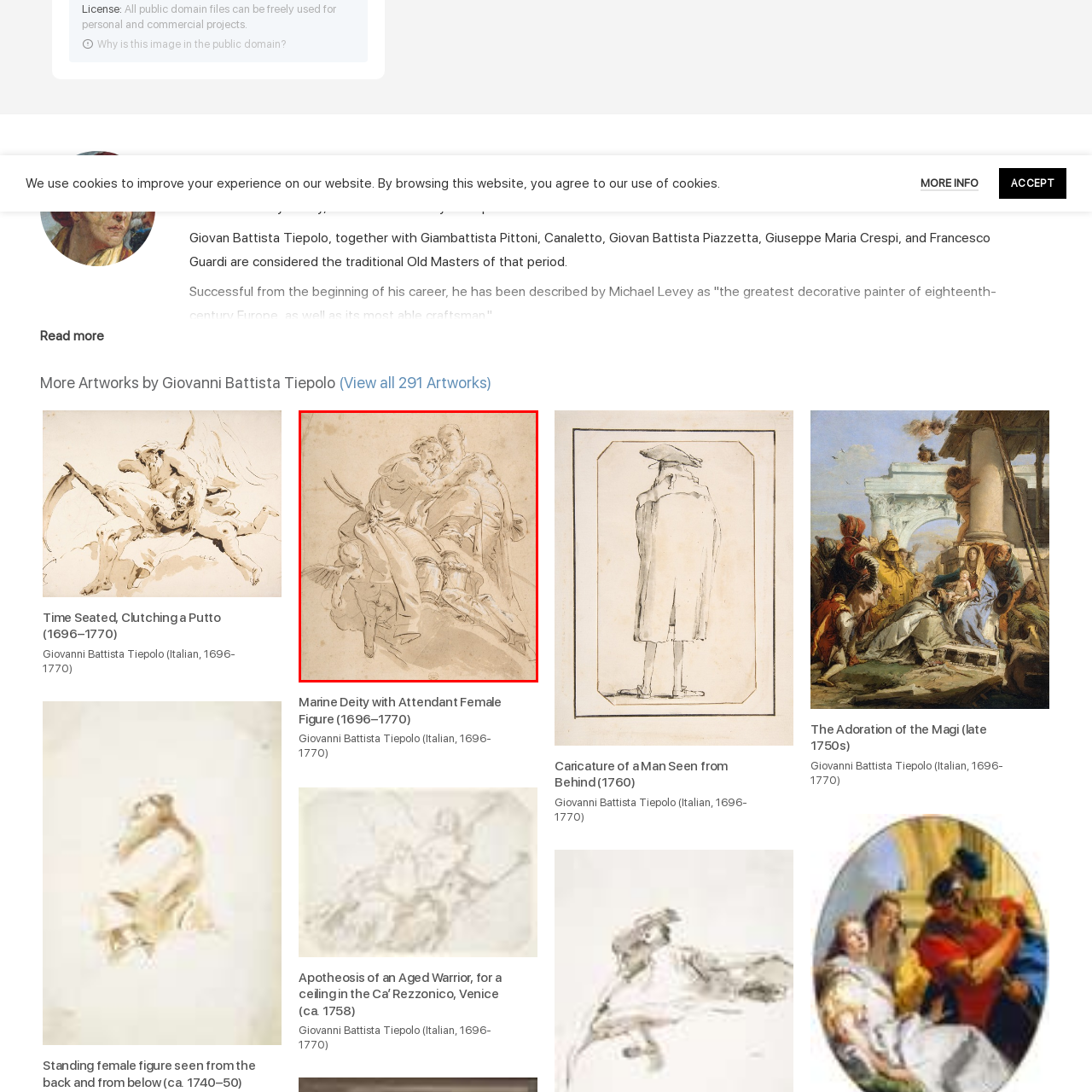Examine the portion within the green circle, What does the putto at the base of the composition symbolize? 
Reply succinctly with a single word or phrase.

Divine love or affection